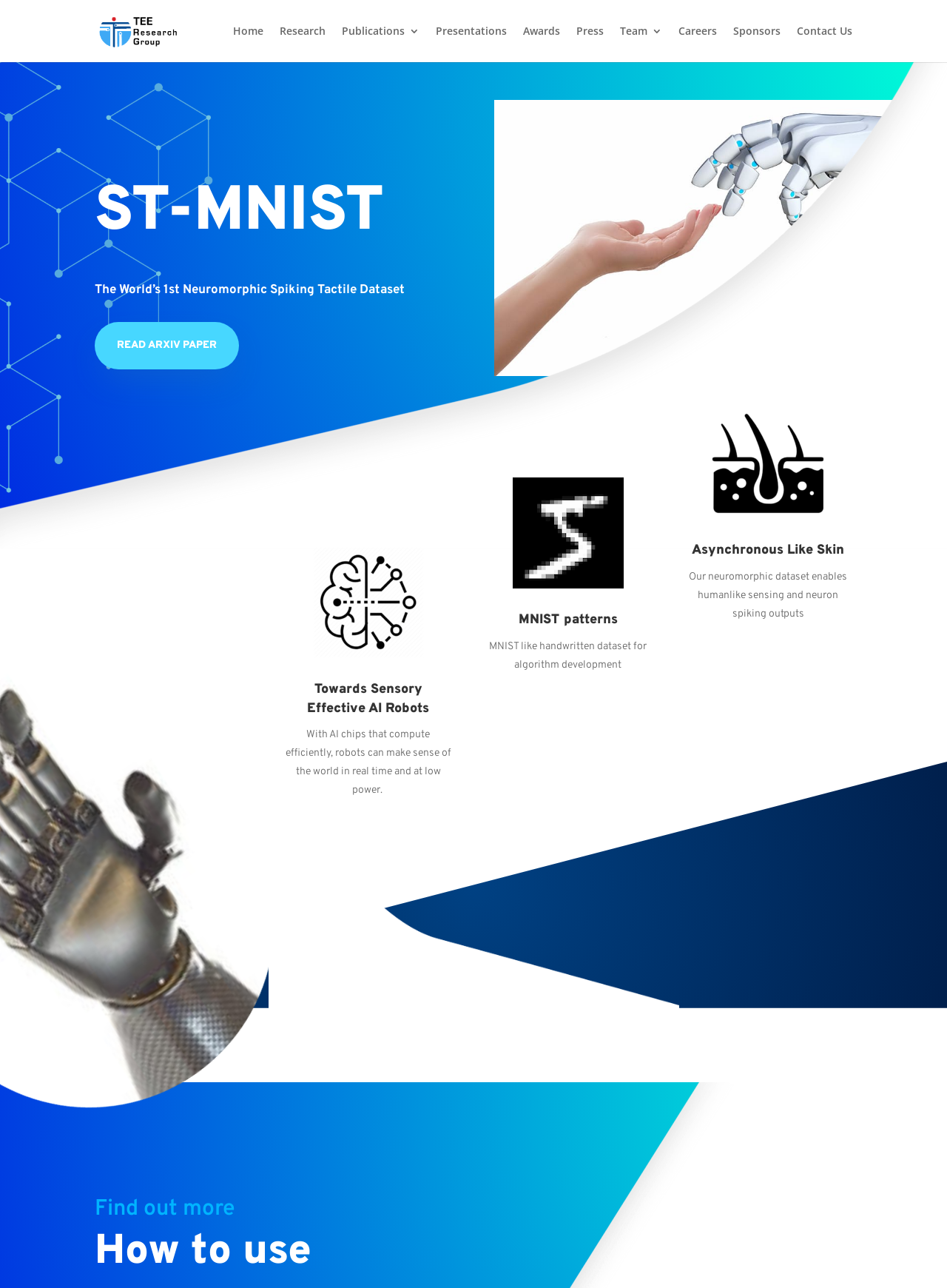Provide a single word or phrase to answer the given question: 
What is the name of the research group?

TEE Research Group